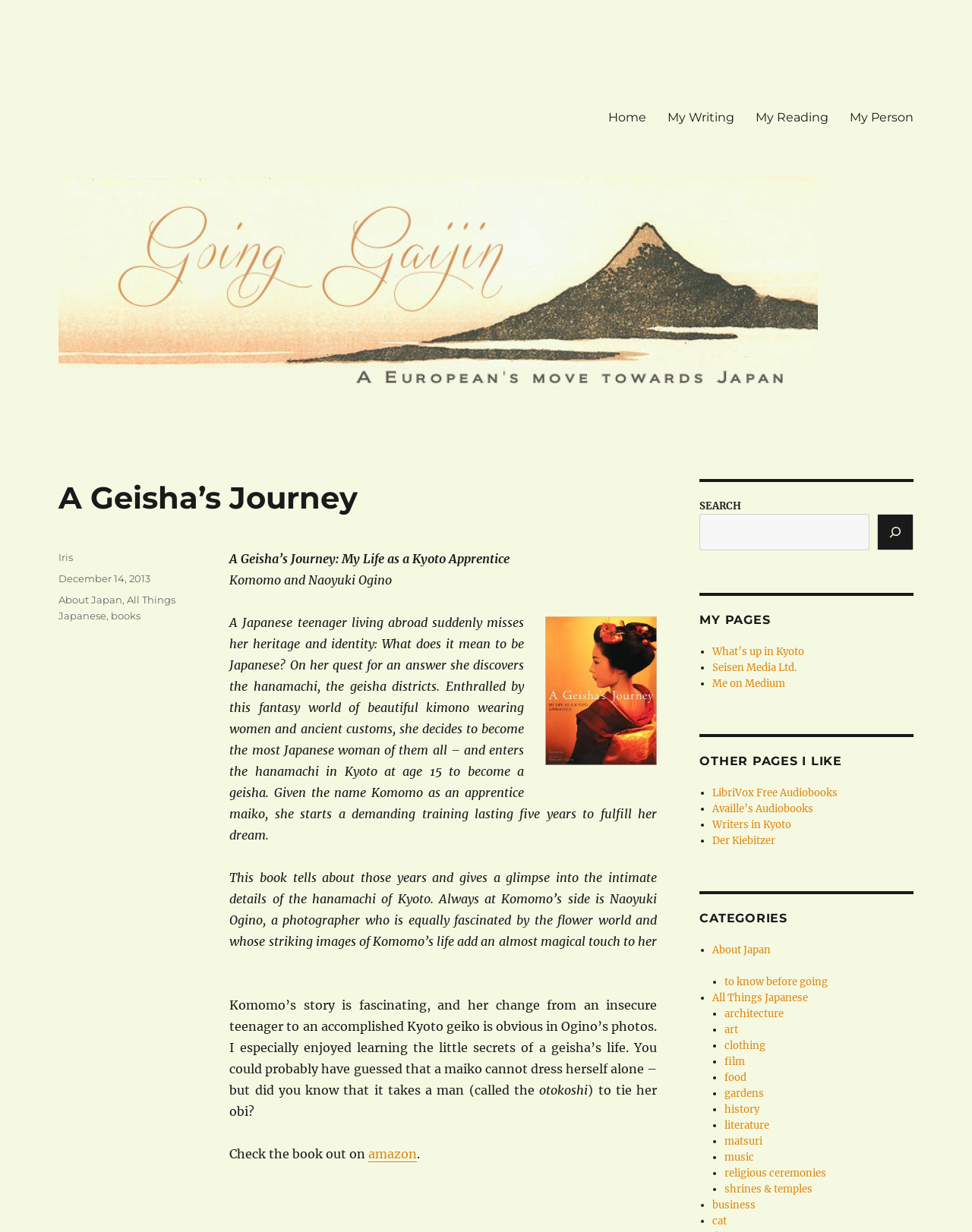Show the bounding box coordinates of the region that should be clicked to follow the instruction: "View 'What’s up in Kyoto' page."

[0.733, 0.524, 0.827, 0.534]